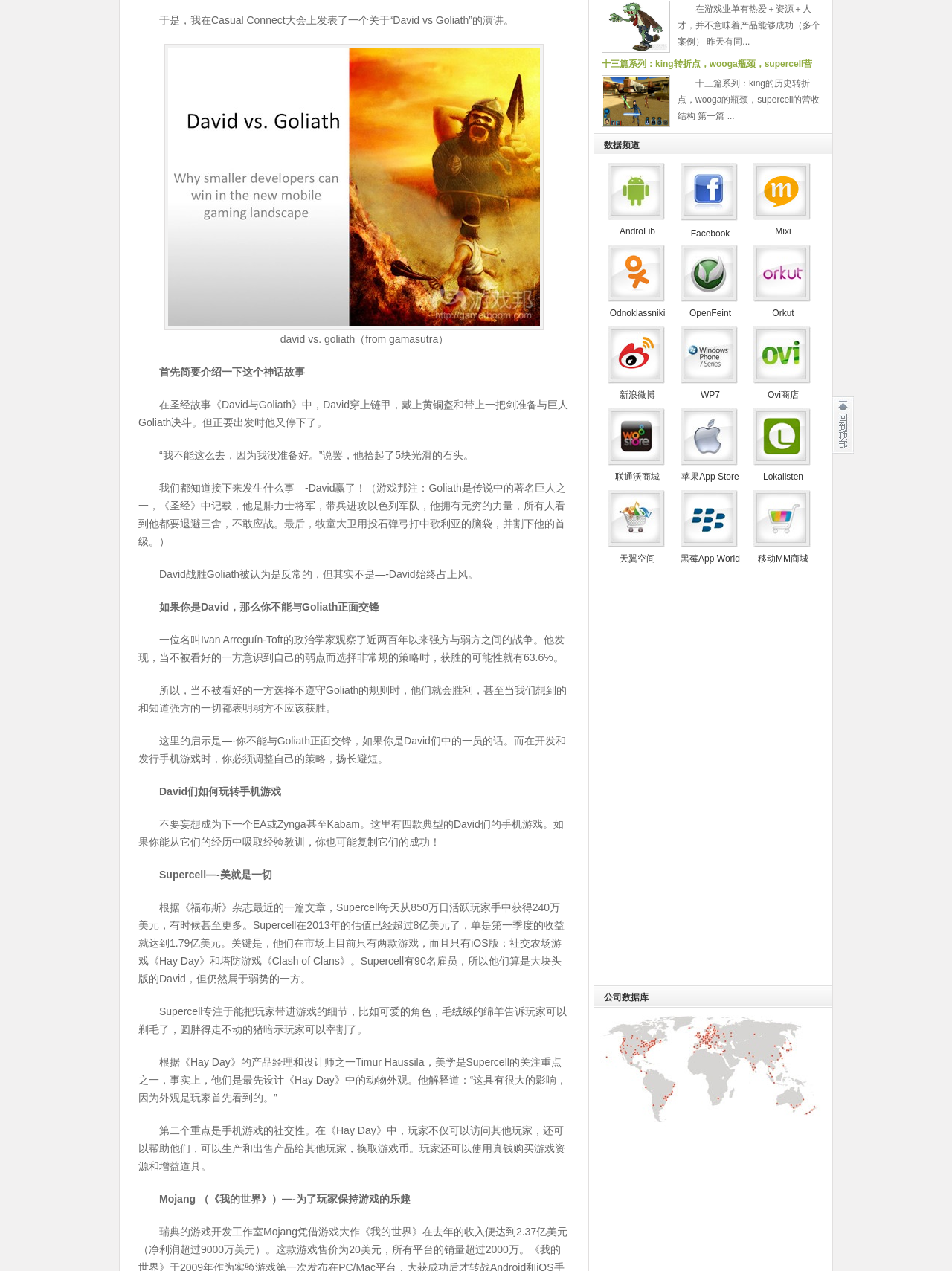Bounding box coordinates are specified in the format (top-left x, top-left y, bottom-right x, bottom-right y). All values are floating point numbers bounded between 0 and 1. Please provide the bounding box coordinate of the region this sentence describes: parent_node: 新浪微博

[0.638, 0.257, 0.701, 0.315]